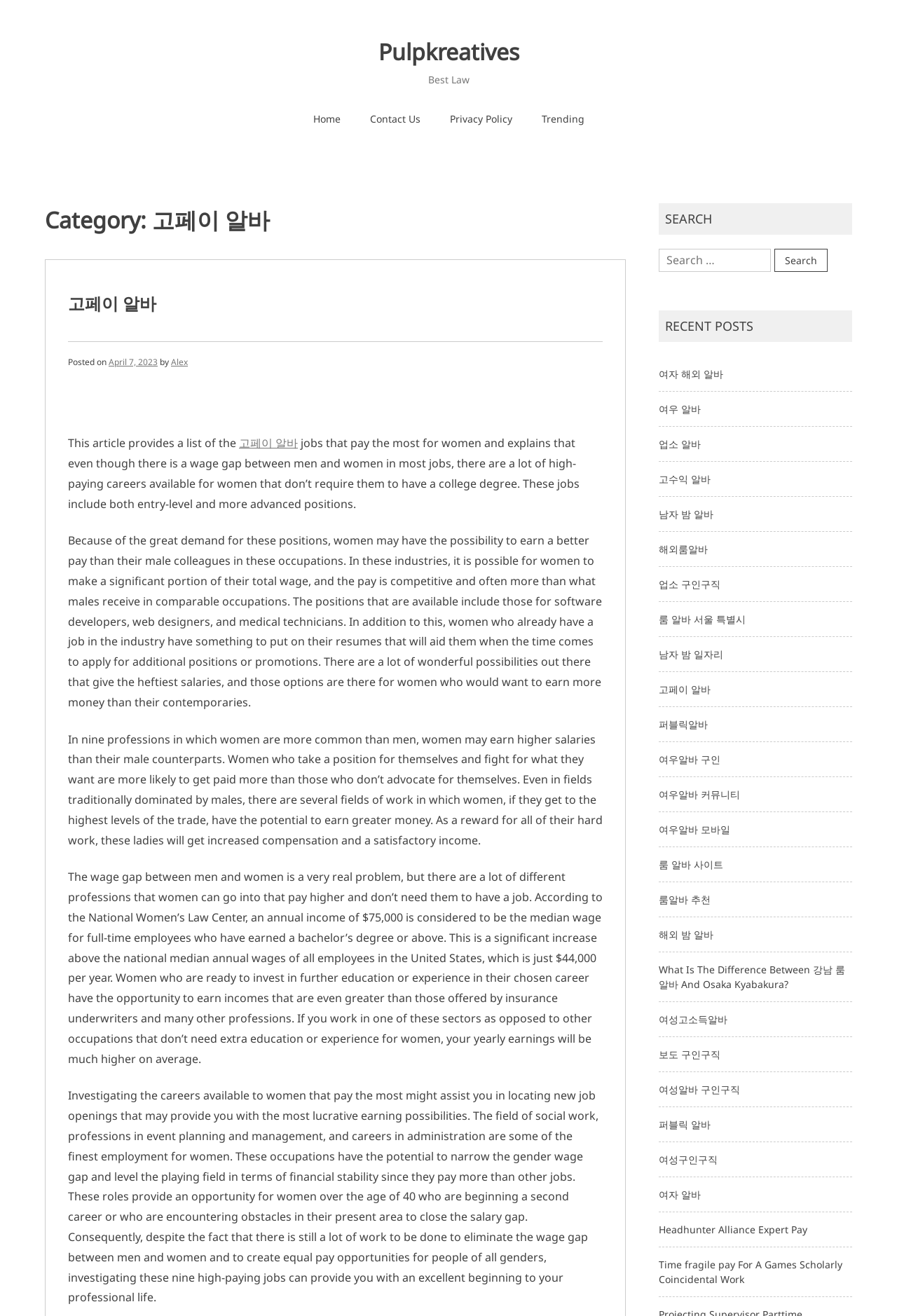Detail the webpage's structure and highlights in your description.

The webpage is an archive page for "고페이 알바" (High-Paying Jobs for Women) on the Pulpkreatives website. At the top, there is a navigation menu with links to "Home", "Contact Us", "Privacy Policy", and "Trending". Below the navigation menu, there is a header section with a title "Category: 고페이 알바" and a subheading "고페이 알바" with a link to the same category.

The main content of the page is an article that discusses high-paying jobs for women that don't require a college degree. The article provides a list of such jobs and explains that even though there is a wage gap between men and women in most jobs, there are many high-paying careers available for women. The article also mentions that women who take a position for themselves and fight for what they want are more likely to get paid more than those who don't advocate for themselves.

On the right side of the page, there is a search bar with a label "Search for:" and a button to submit the search query. Below the search bar, there is a section titled "RECENT POSTS" with a list of 27 links to recent articles related to high-paying jobs for women.

The overall layout of the page is clean and organized, with clear headings and concise text. The use of whitespace and font sizes helps to create a clear hierarchy of information on the page.